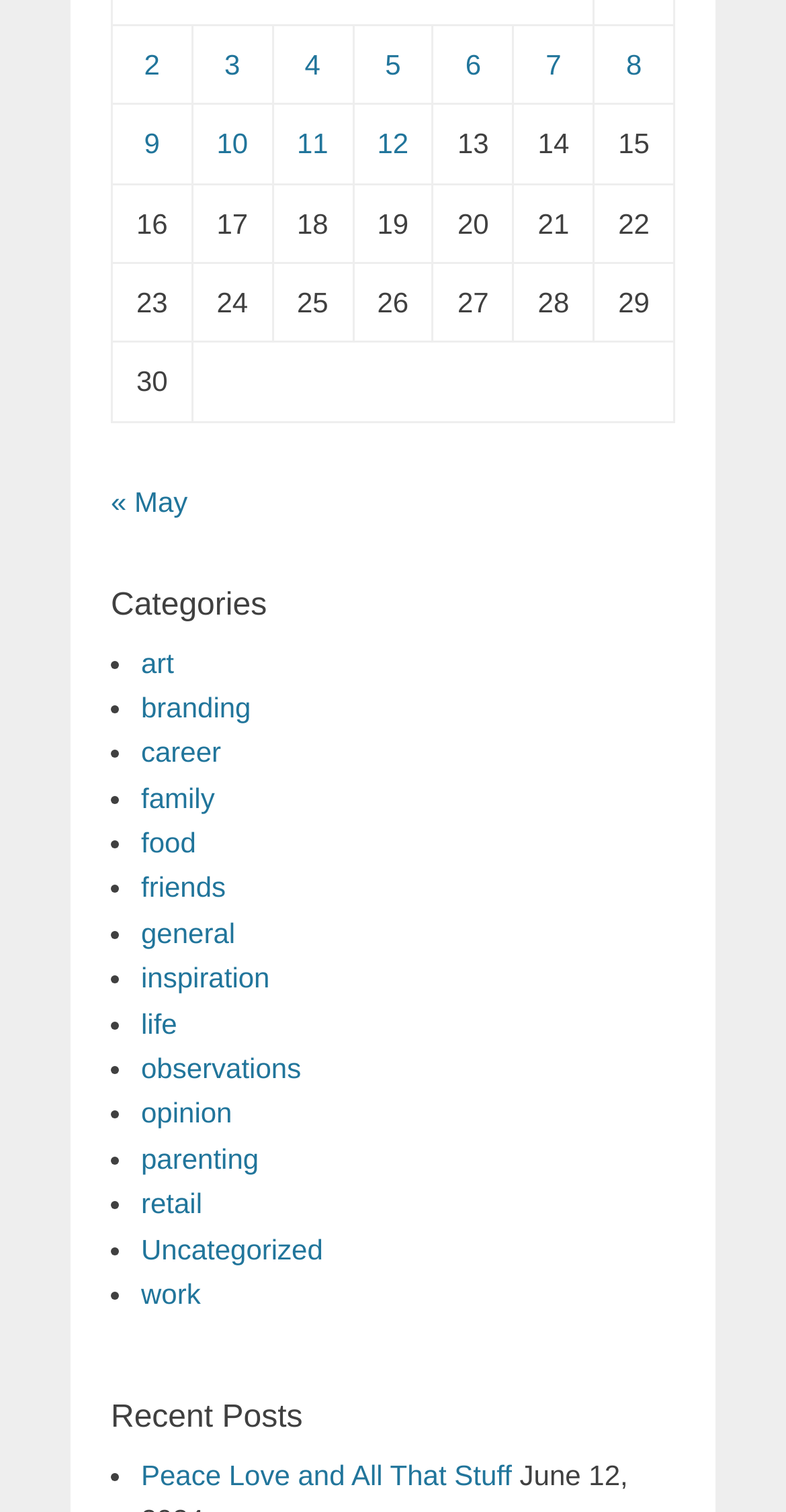Provide the bounding box coordinates for the specified HTML element described in this description: "« May". The coordinates should be four float numbers ranging from 0 to 1, in the format [left, top, right, bottom].

[0.141, 0.321, 0.239, 0.342]